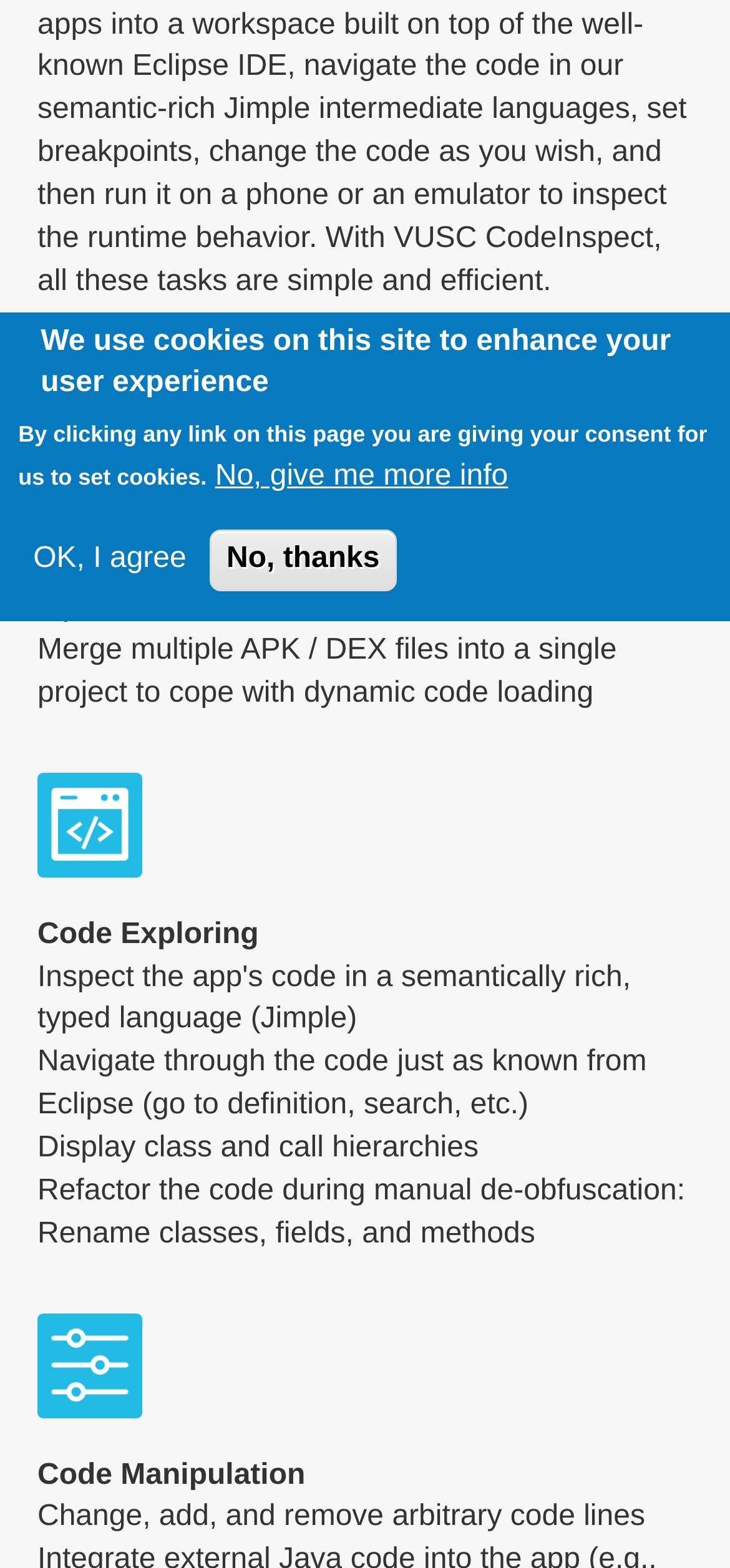Find the bounding box of the UI element described as: "No, thanks". The bounding box coordinates should be given as four float values between 0 and 1, i.e., [left, top, right, bottom].

[0.287, 0.338, 0.543, 0.377]